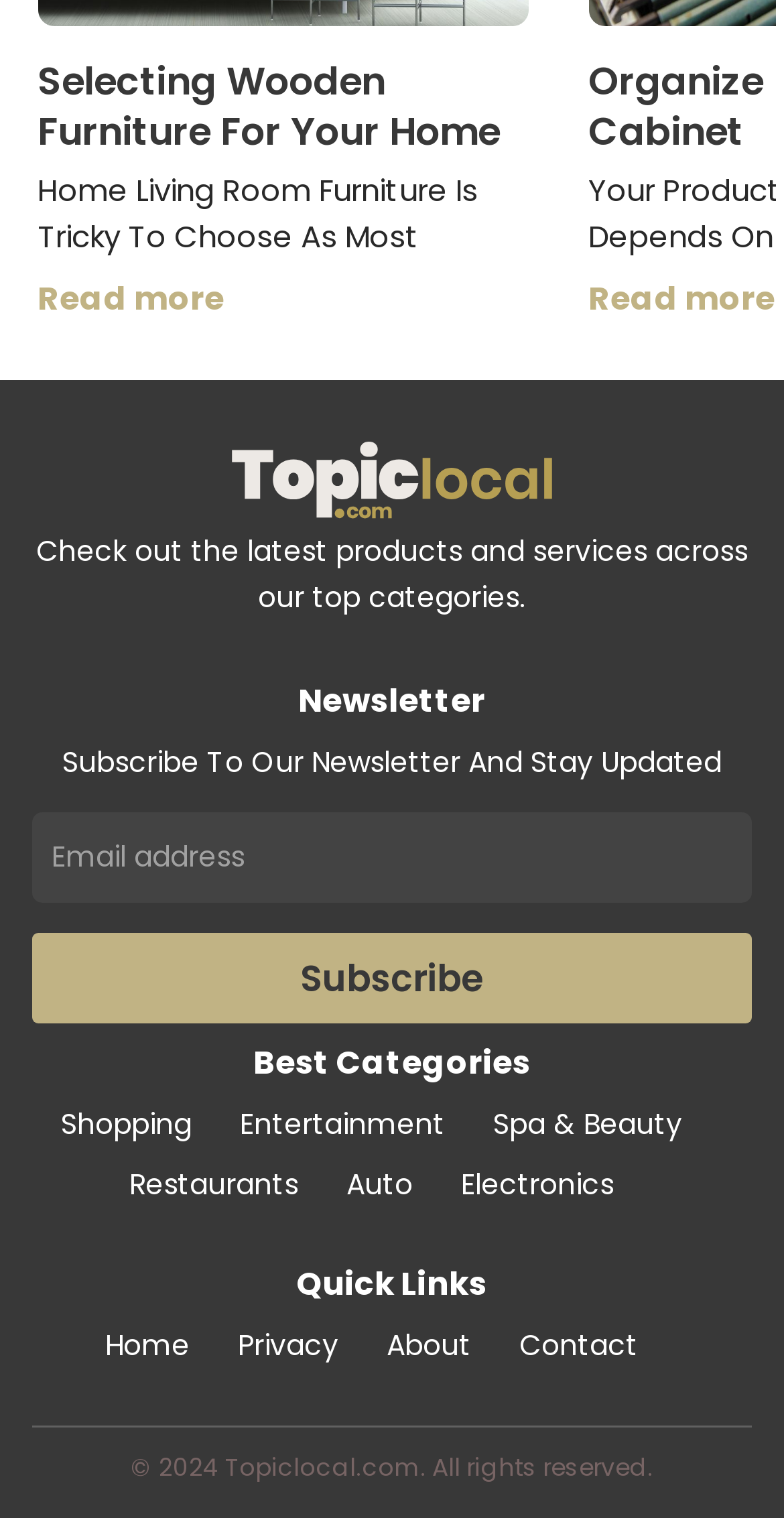What is the copyright year of the website?
Using the details from the image, give an elaborate explanation to answer the question.

The copyright year of the website can be found at the bottom of the page, where it is stated '© 2024 Topiclocal.com. All rights reserved'.